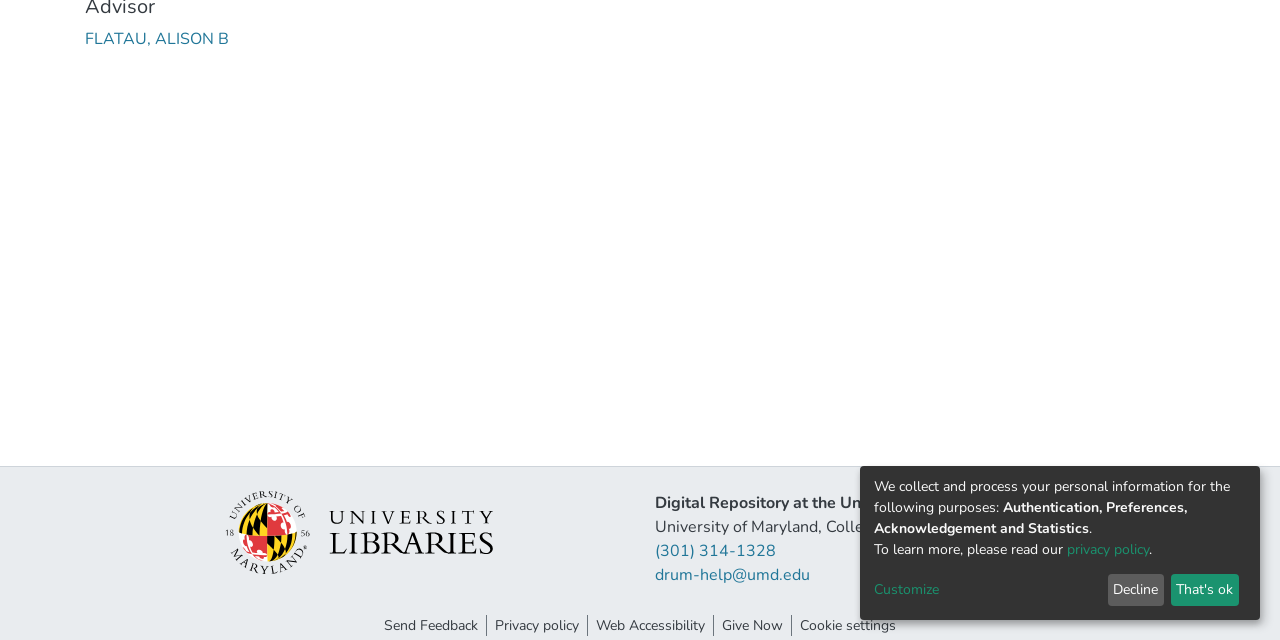Locate the bounding box of the user interface element based on this description: "Home page".

None